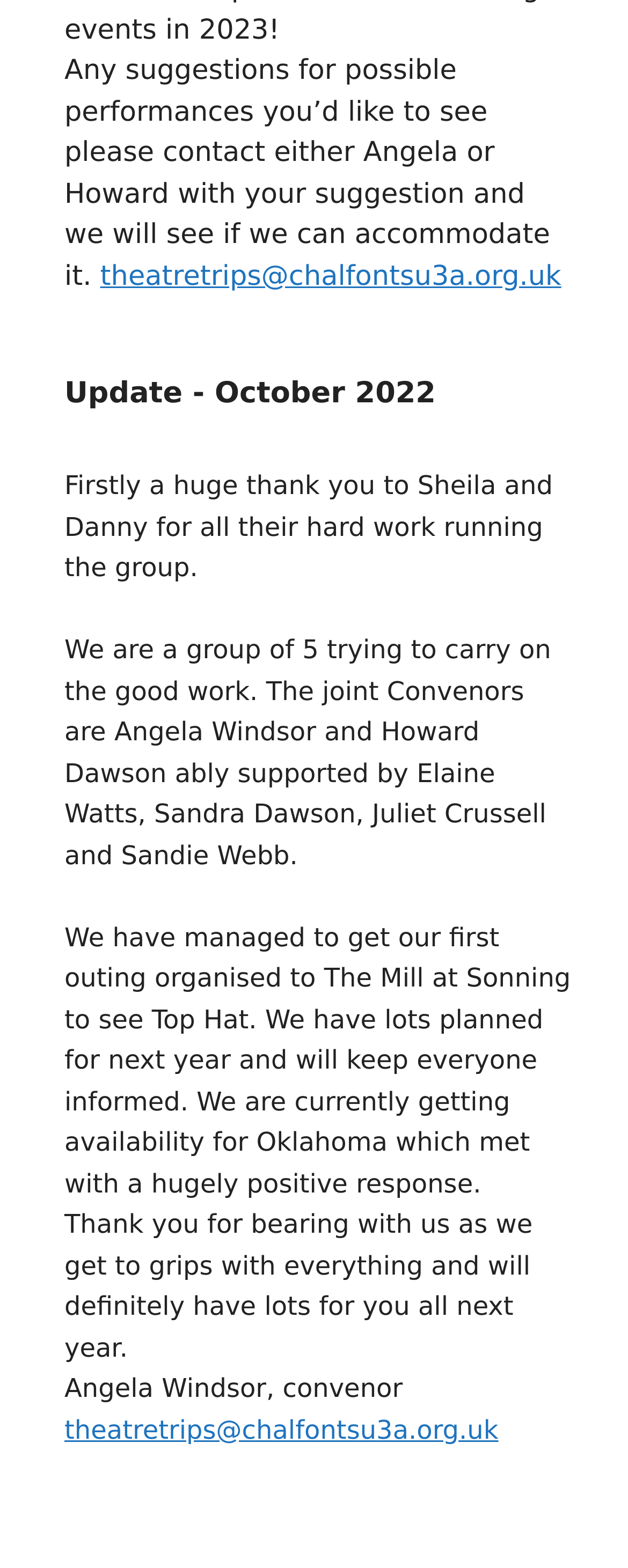What is the name of the theatre being visited for the first outing?
Answer the question with a single word or phrase by looking at the picture.

The Mill at Sonning